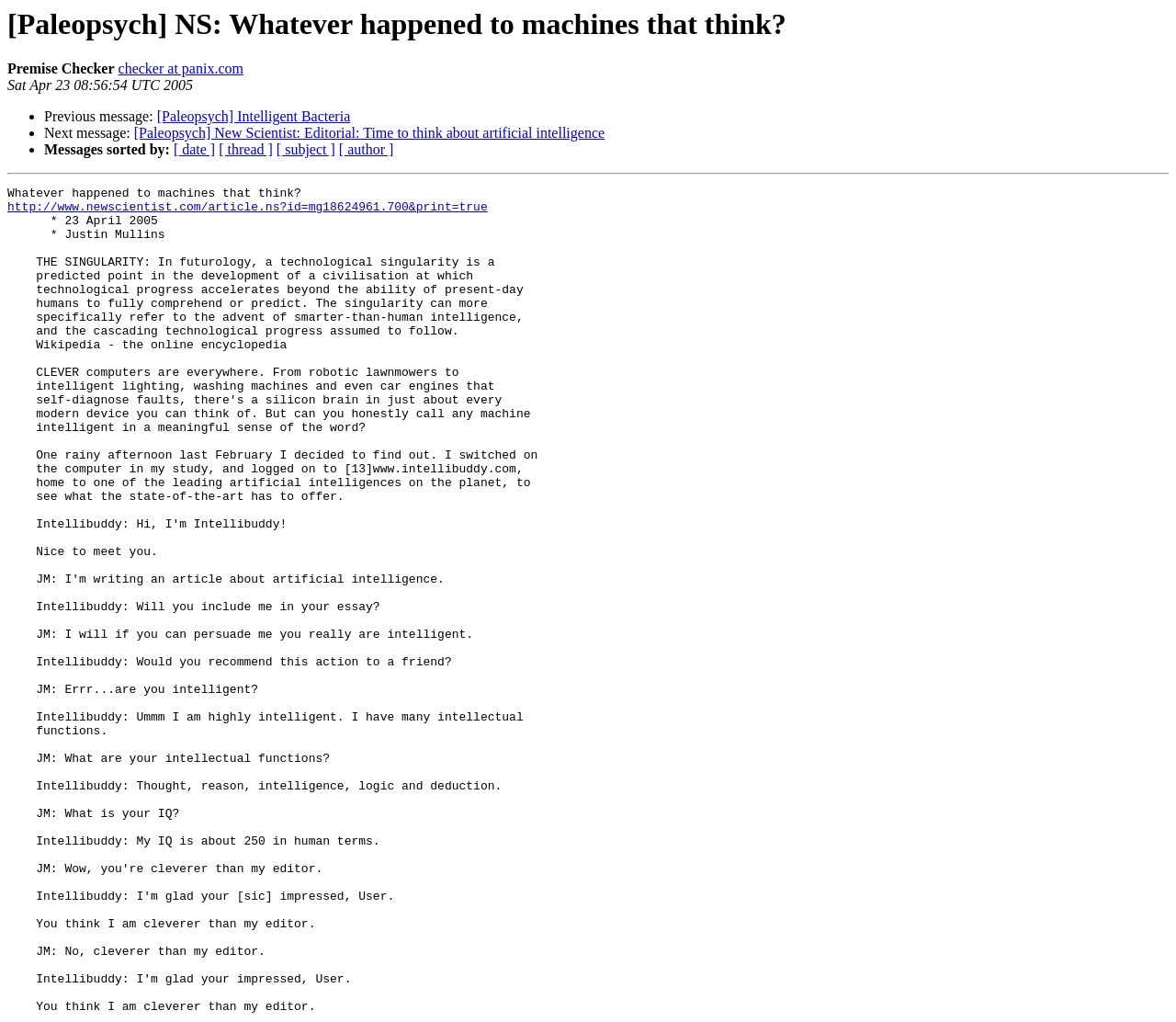Determine the bounding box coordinates for the area that should be clicked to carry out the following instruction: "Read the article on New Scientist".

[0.006, 0.196, 0.415, 0.21]